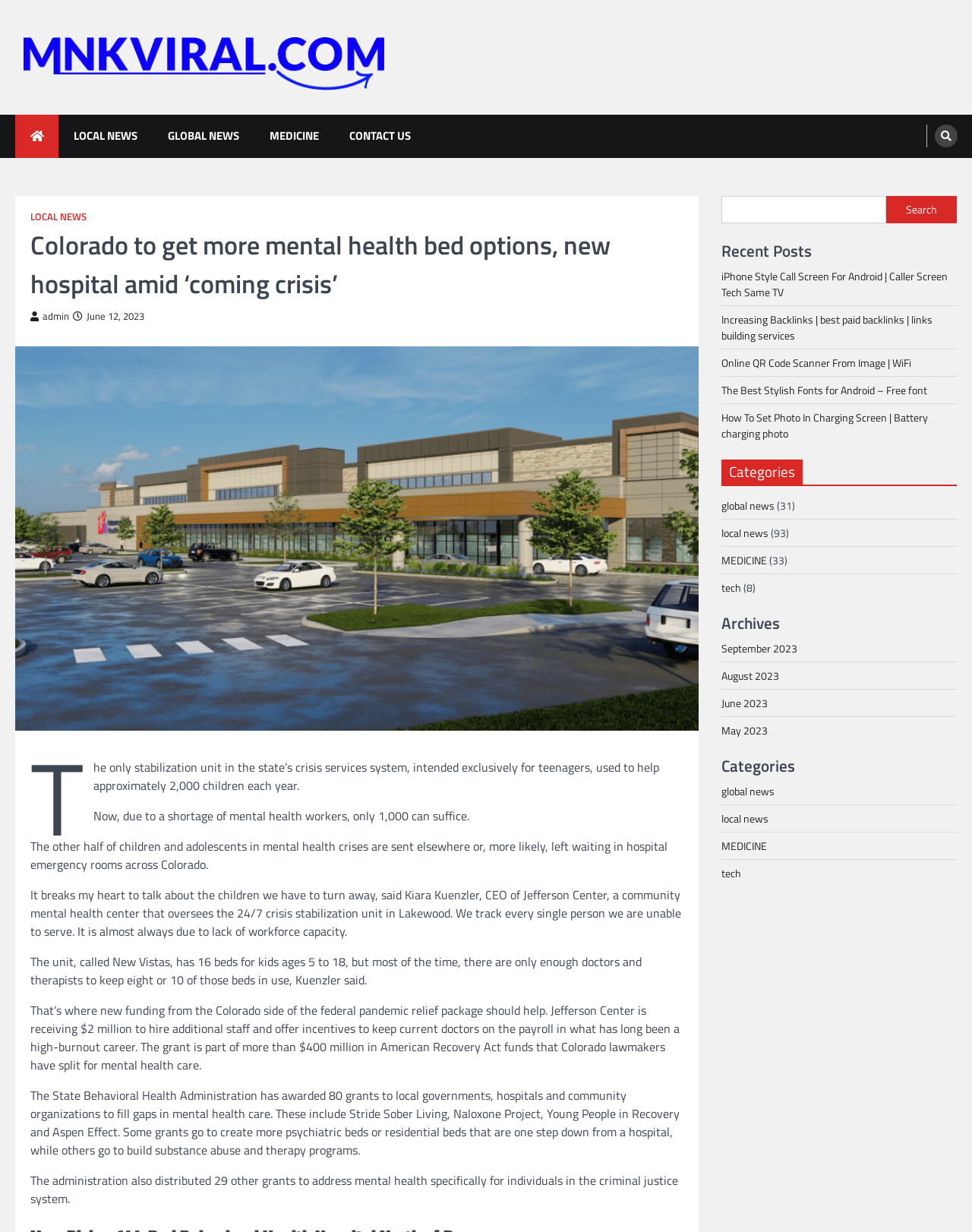Please locate the bounding box coordinates of the element's region that needs to be clicked to follow the instruction: "Search for something". The bounding box coordinates should be provided as four float numbers between 0 and 1, i.e., [left, top, right, bottom].

[0.912, 0.159, 0.984, 0.181]